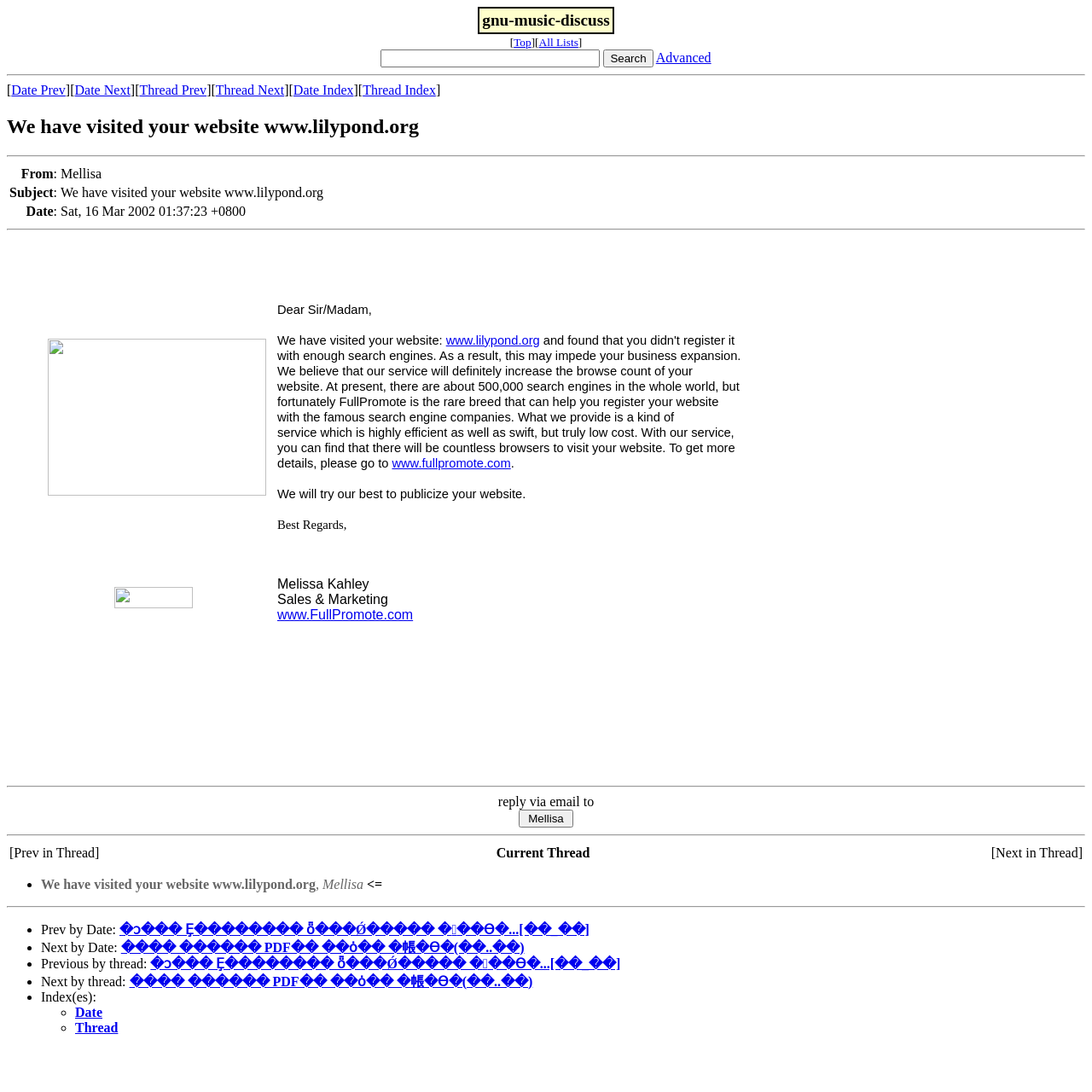Based on the image, give a detailed response to the question: What is the website mentioned in the email?

The website mentioned in the email is www.lilypond.org, which is the recipient's website that the sender claims to have visited.